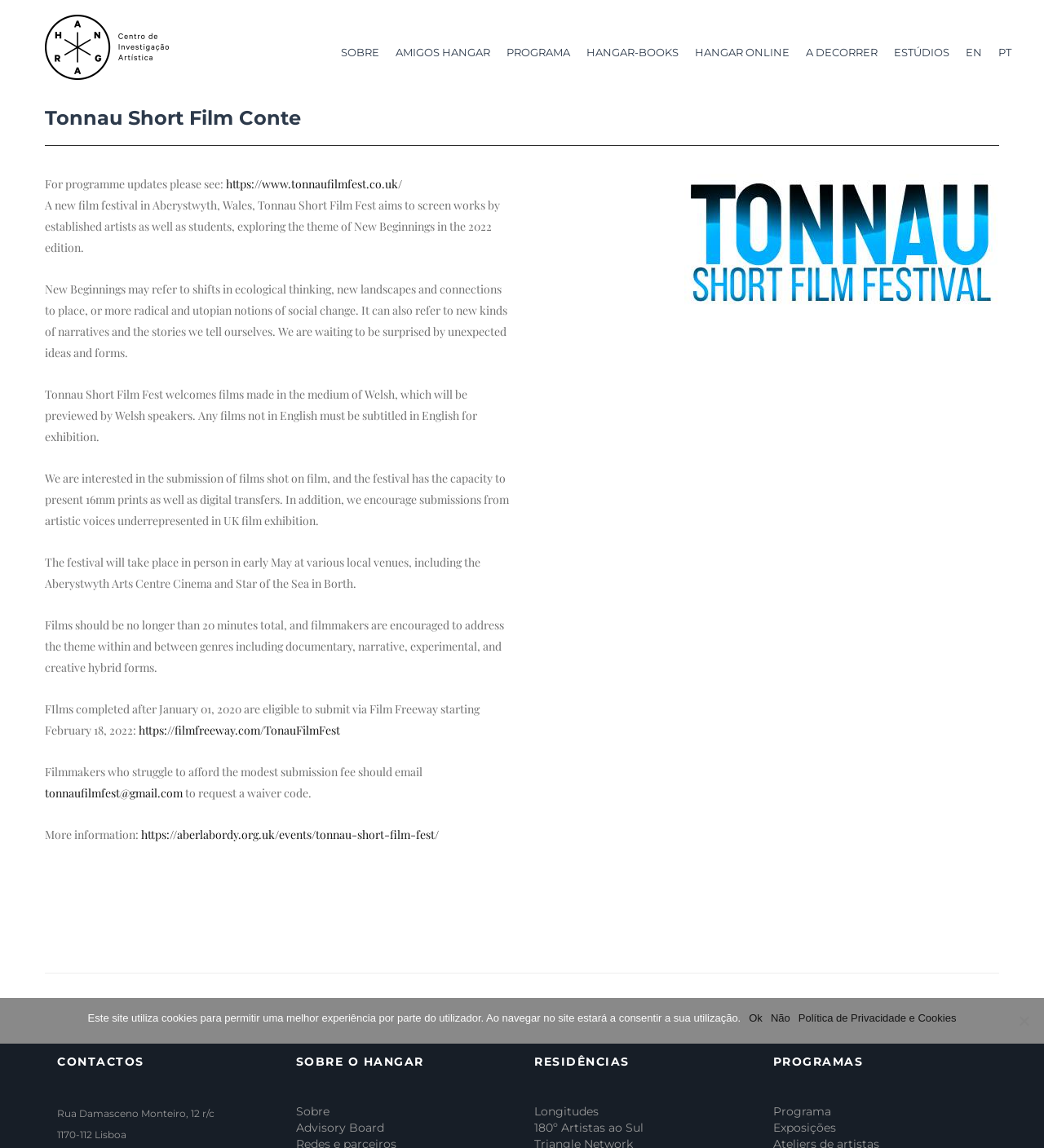Refer to the image and provide an in-depth answer to the question:
What is the name of the cinema where the festival will take place?

I found the name of the cinema by reading the text in the article section, which mentions that the festival will take place in person in early May at various local venues, including the Aberystwyth Arts Centre Cinema.